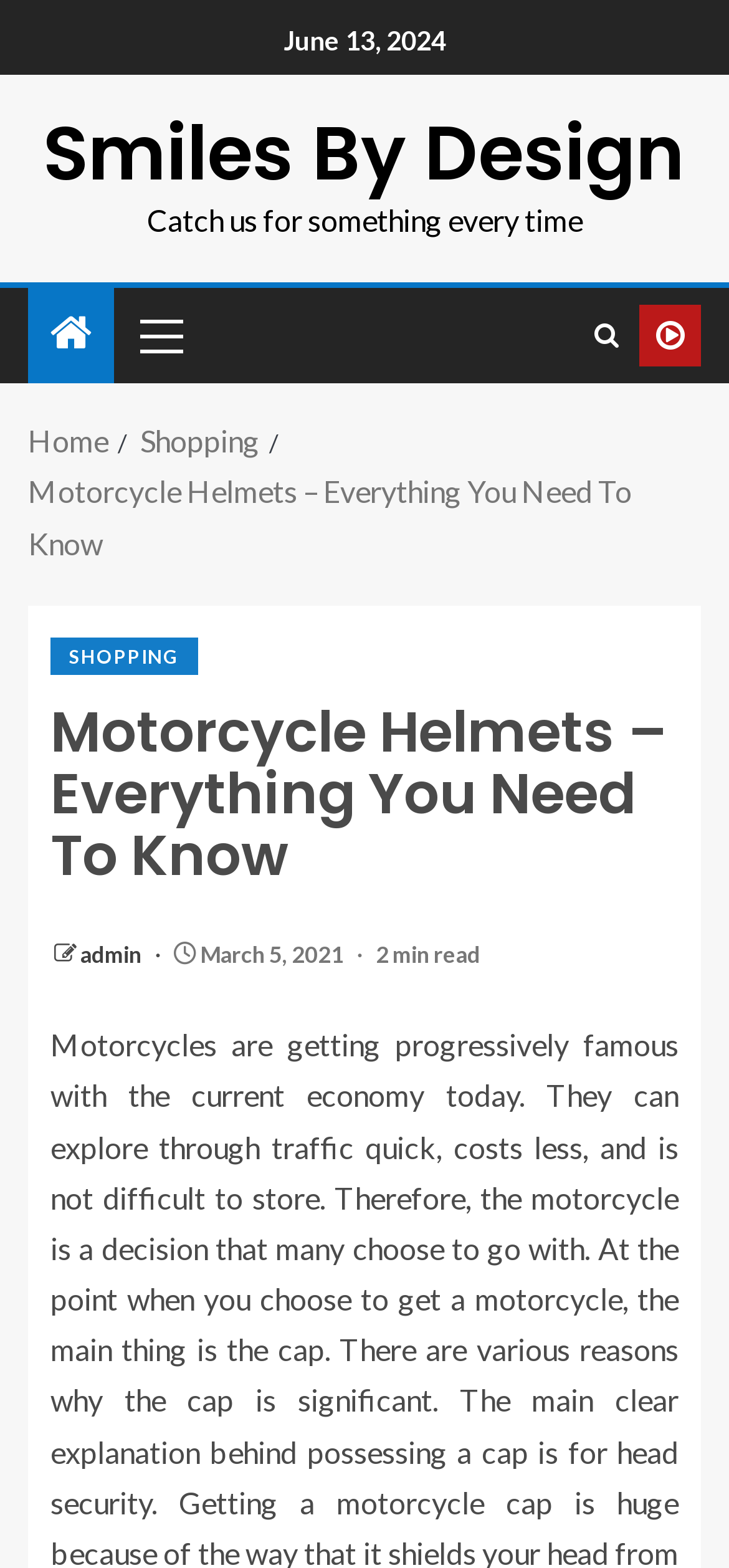Analyze and describe the webpage in a detailed narrative.

The webpage is about motorcycle helmets, with the title "Motorcycle Helmets – Everything You Need To Know" prominently displayed at the top. Below the title, there is a date "June 13, 2024" and a link to "Smiles By Design" on the top-left corner. 

On the top-right corner, there are several icons, including a search icon, a Facebook icon, and a Twitter icon. 

Below these icons, there is a navigation menu with breadcrumbs, featuring links to "Home", "Shopping", and the current page "Motorcycle Helmets – Everything You Need To Know". 

The main content of the page is an article with a heading that matches the title of the page. The article has a subheading "SHOPPING" and features a link to "admin" and a date "March 5, 2021" on the top-right corner. The article also indicates that it takes "2 min read" to finish. 

There are no images on the page.